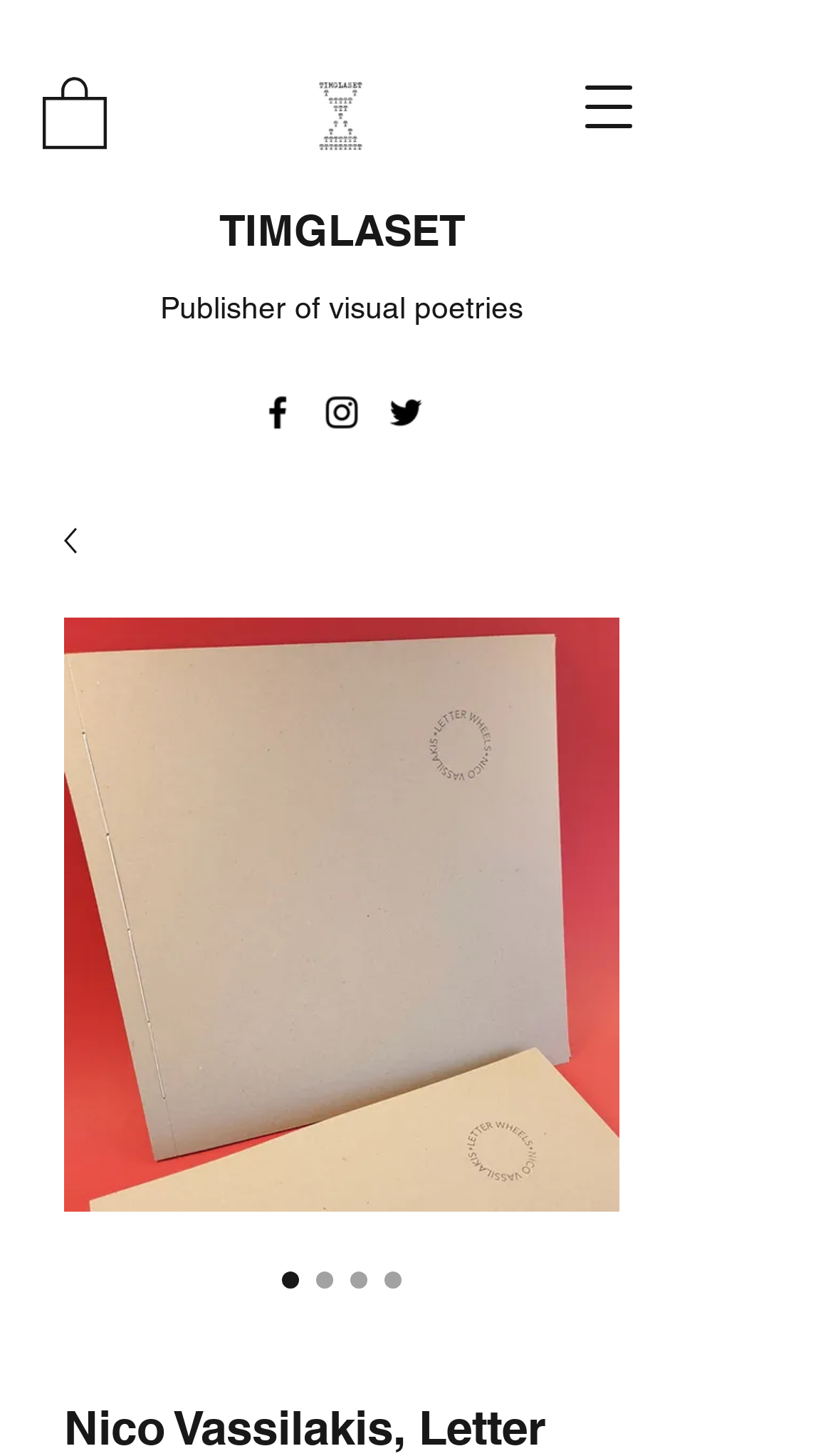Identify and provide the title of the webpage.

Nico Vassilakis, Letter Wheels